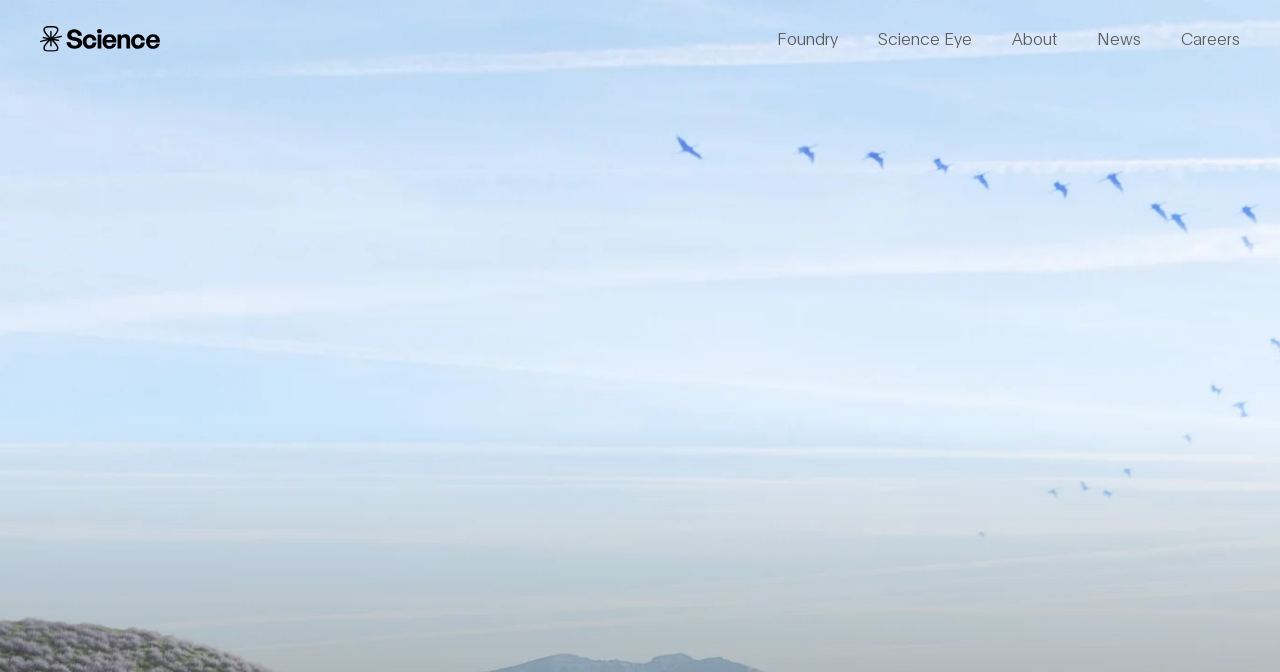Respond to the question below with a single word or phrase:
What is the name of the homepage?

Science Homepage